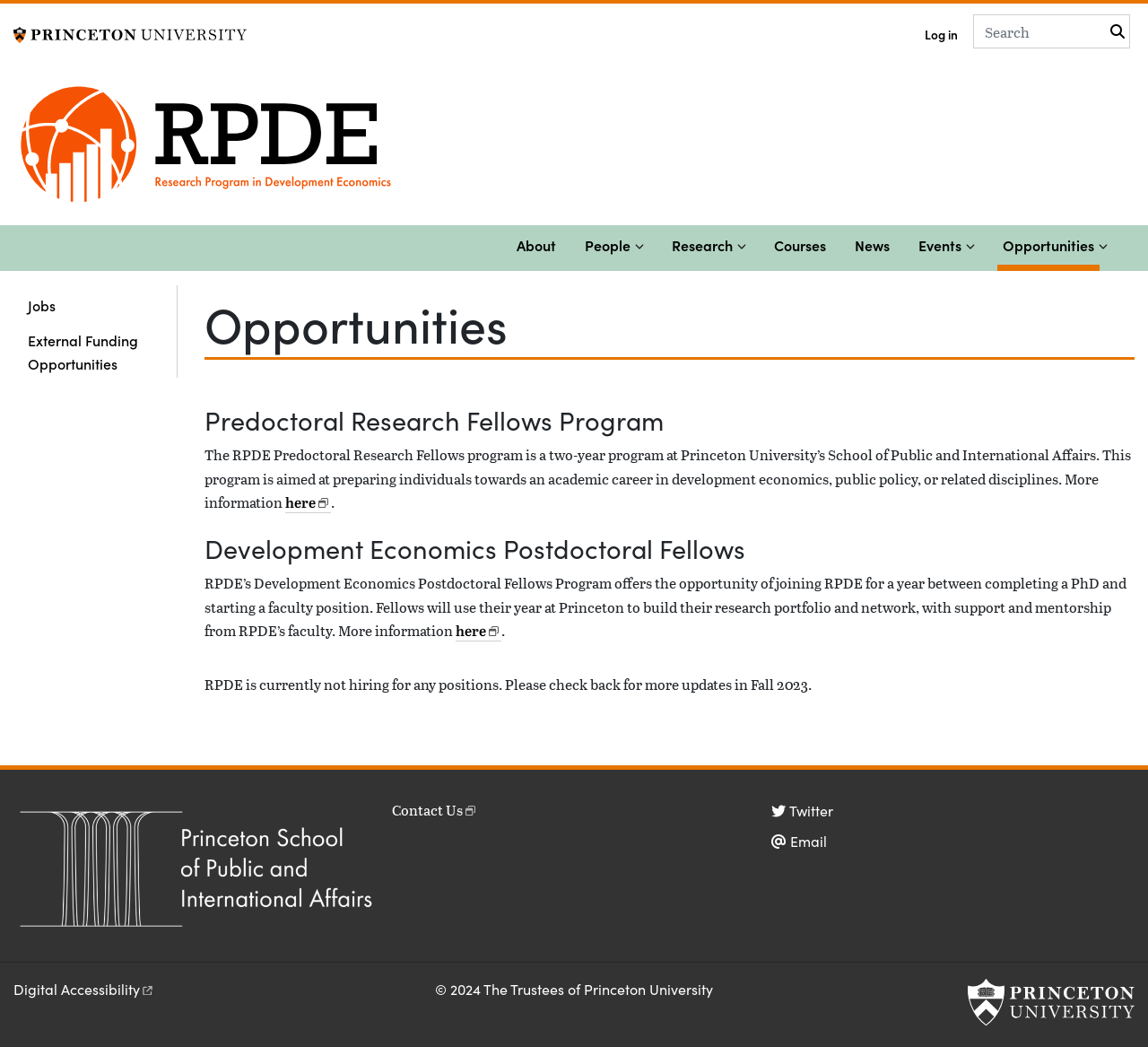Use a single word or phrase to answer the question:
What is the name of the university?

Princeton University